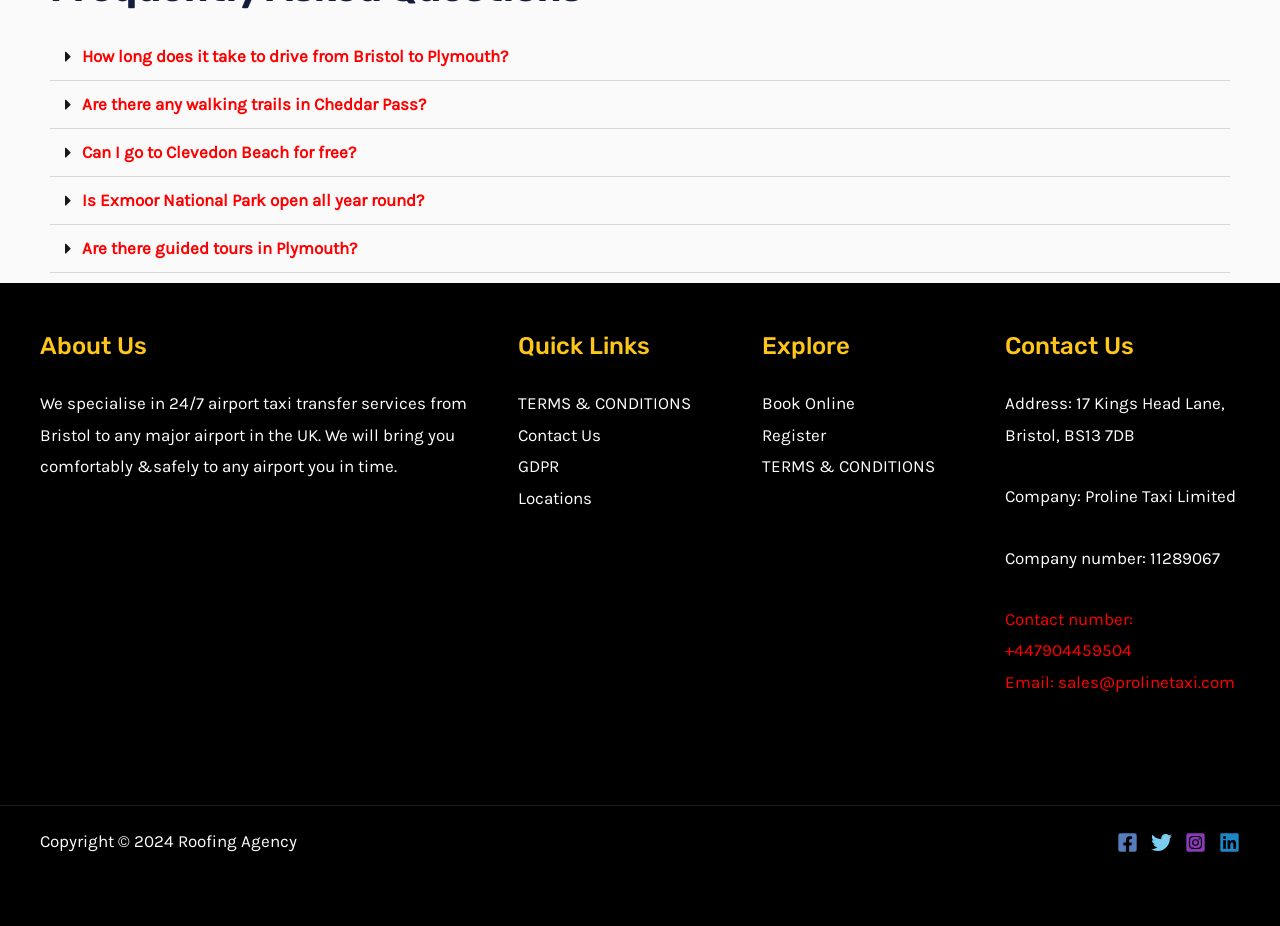Pinpoint the bounding box coordinates of the clickable element needed to complete the instruction: "Click the 'Contact Us' link". The coordinates should be provided as four float numbers between 0 and 1: [left, top, right, bottom].

[0.405, 0.459, 0.47, 0.48]